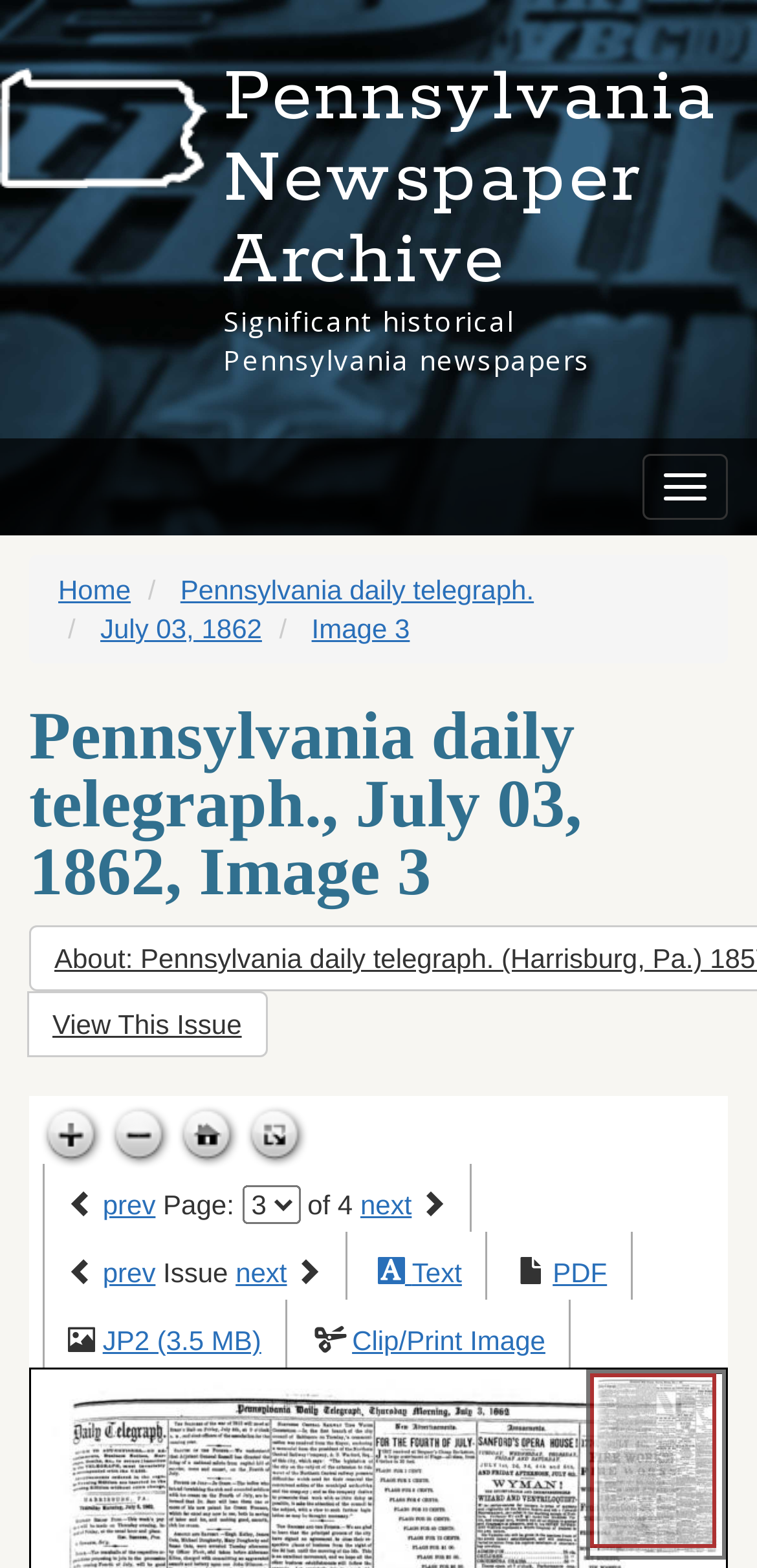Identify the bounding box coordinates of the clickable region necessary to fulfill the following instruction: "View This Issue". The bounding box coordinates should be four float numbers between 0 and 1, i.e., [left, top, right, bottom].

[0.036, 0.632, 0.353, 0.674]